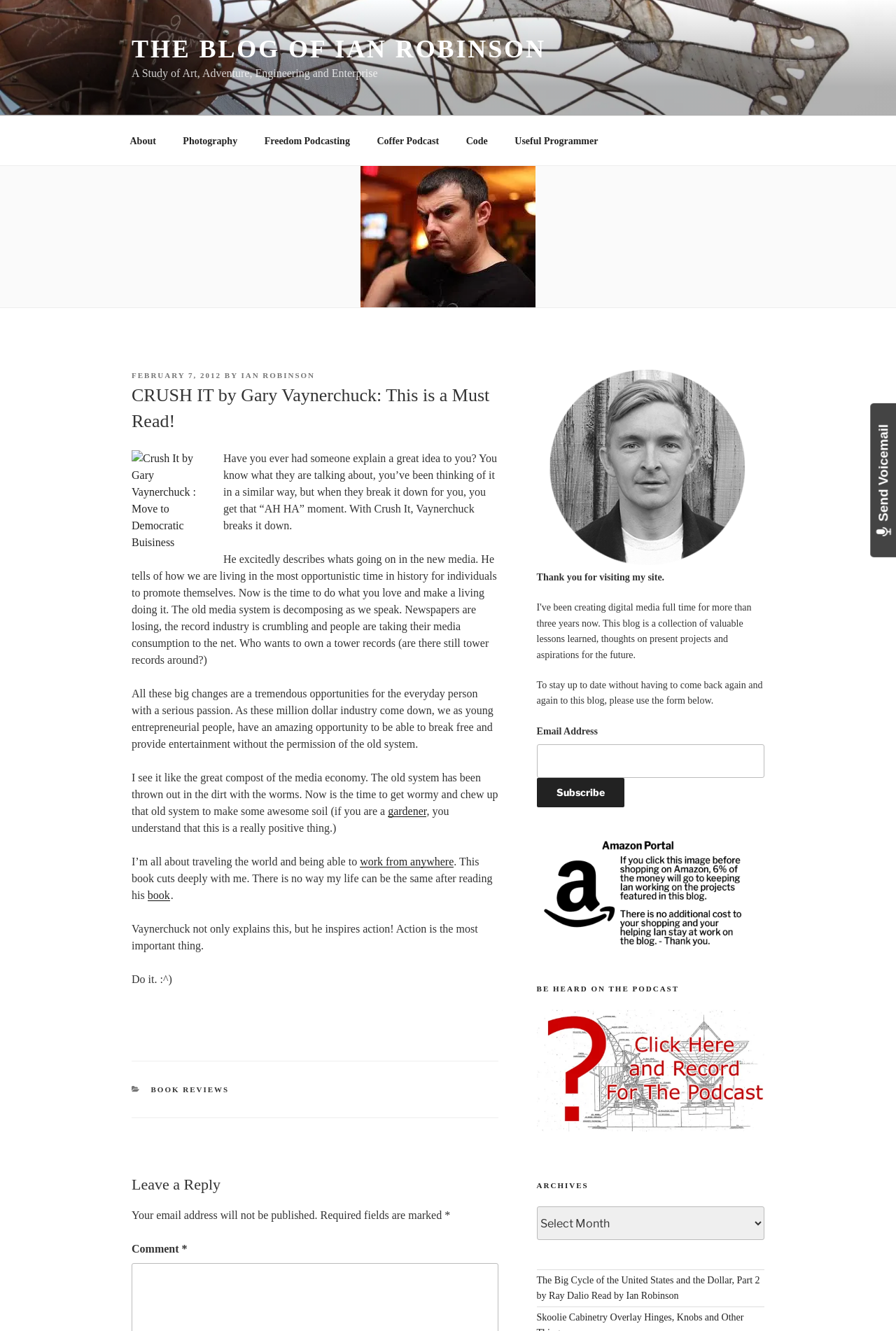Give a one-word or one-phrase response to the question: 
What is the name of the podcast mentioned on the webpage?

Freedom Podcasting